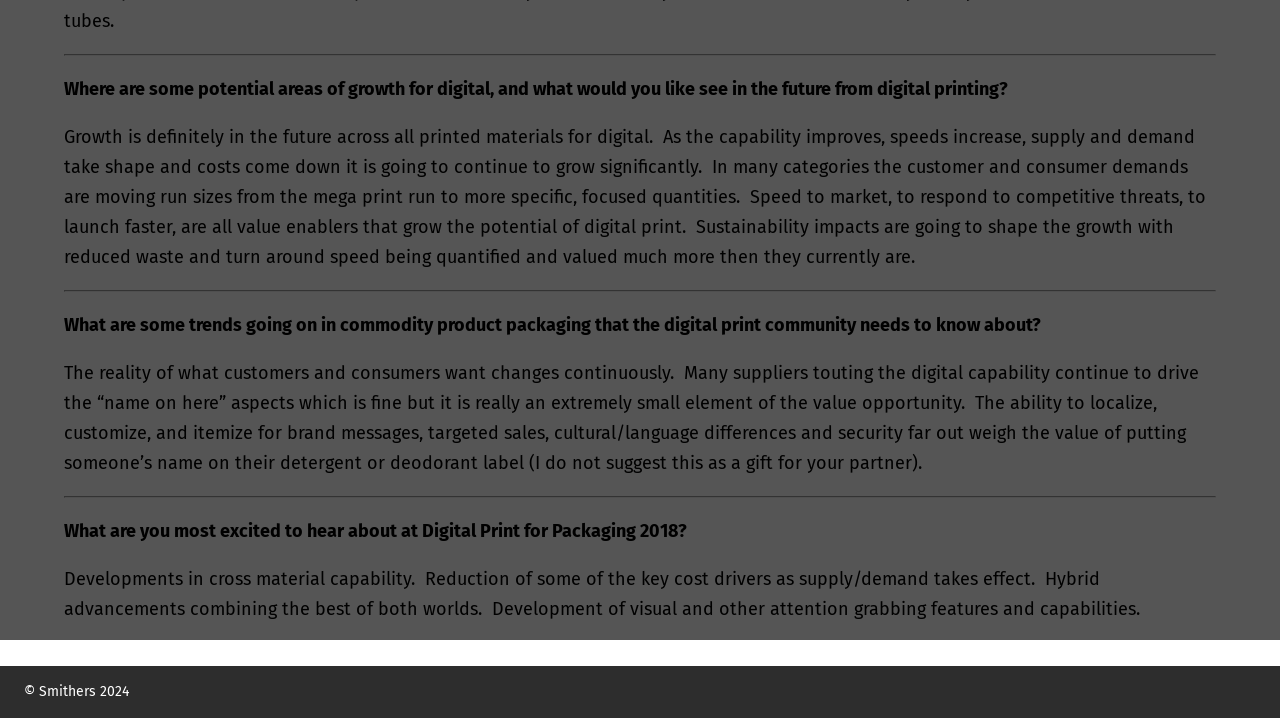Identify the bounding box for the UI element specified in this description: "© Smithers 2024". The coordinates must be four float numbers between 0 and 1, formatted as [left, top, right, bottom].

[0.019, 0.952, 0.101, 0.975]